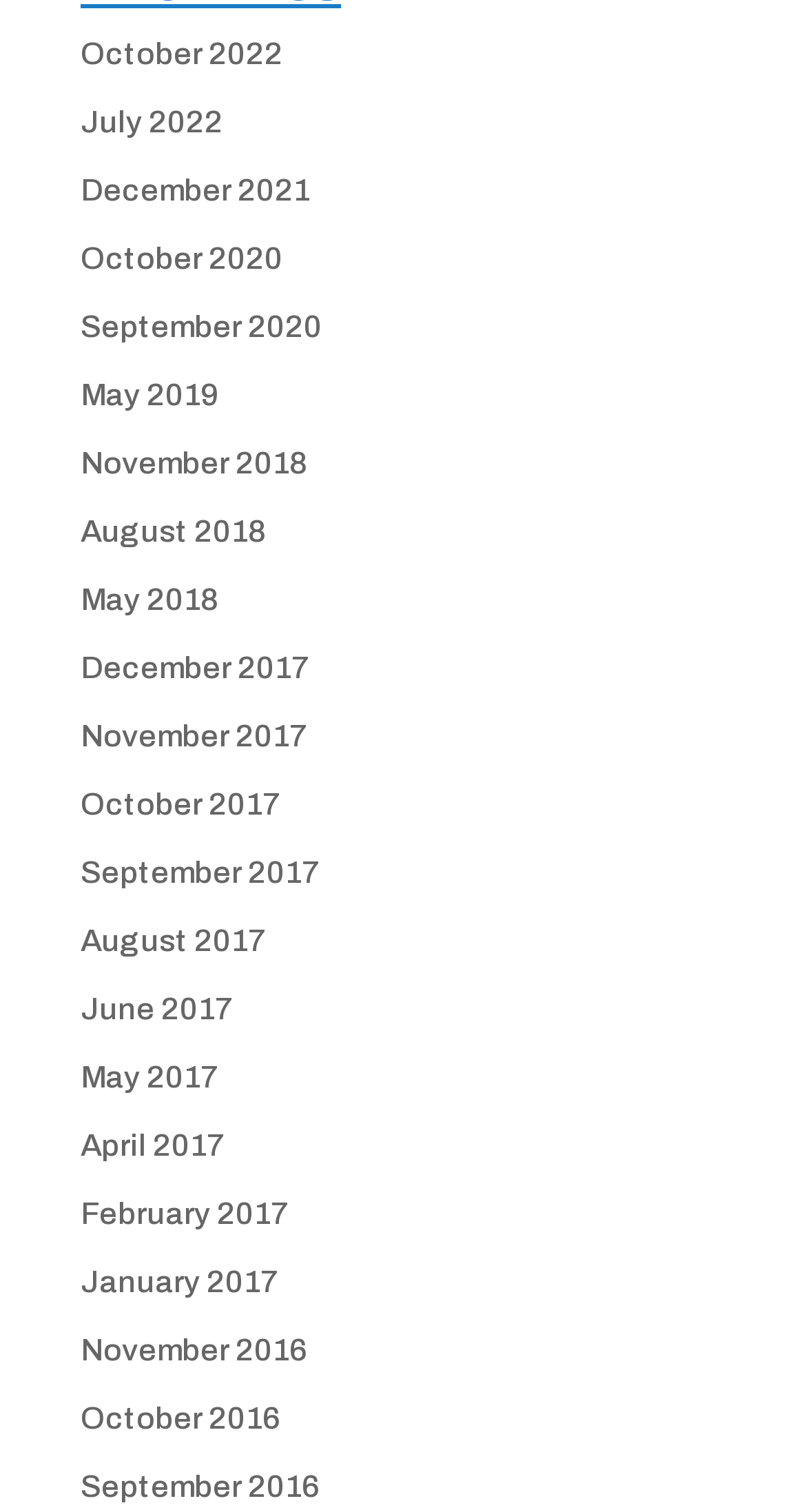Identify the bounding box coordinates of the clickable region to carry out the given instruction: "view July 2022".

[0.1, 0.069, 0.277, 0.091]